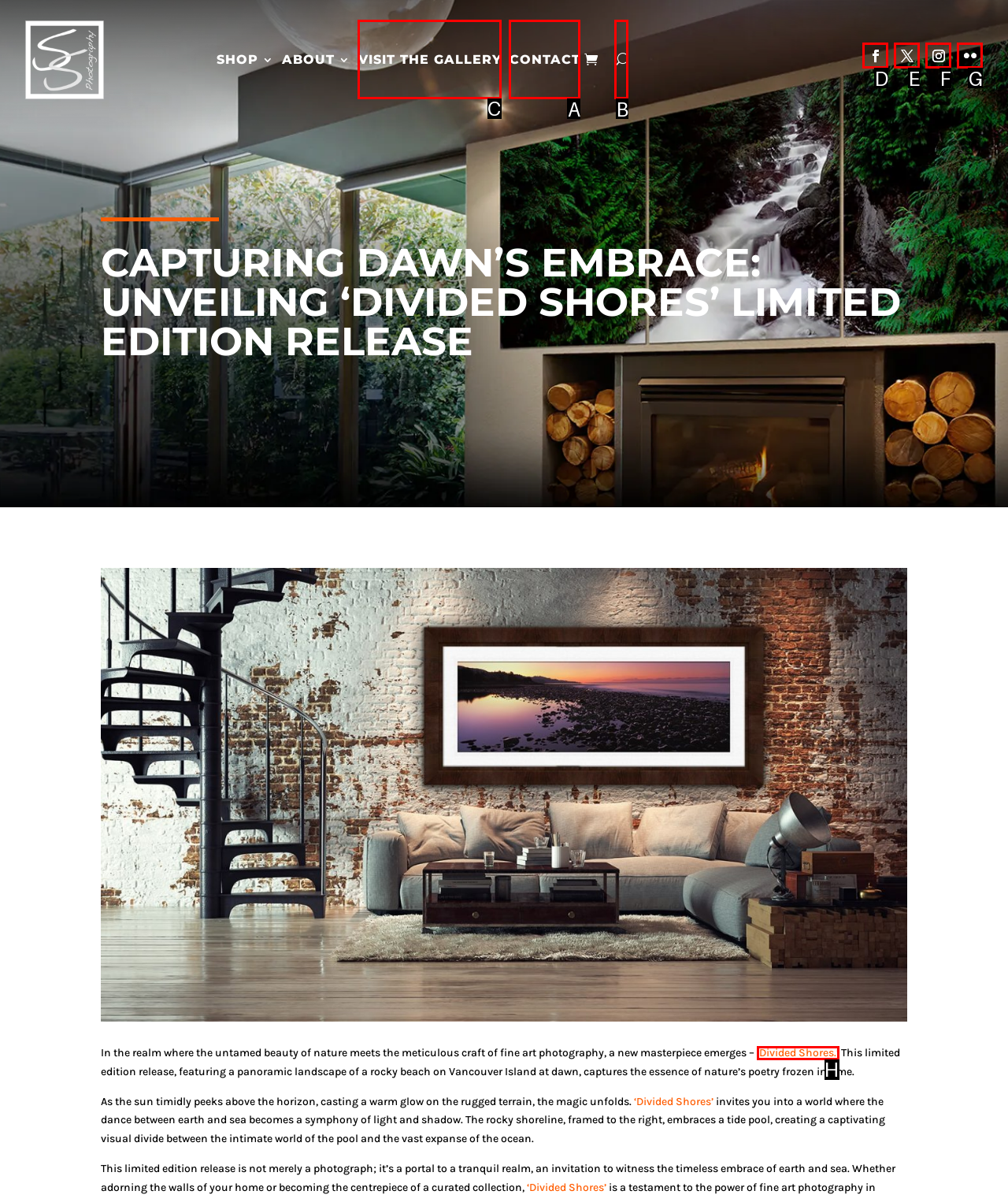Tell me which one HTML element I should click to complete the following task: Visit the gallery Answer with the option's letter from the given choices directly.

C